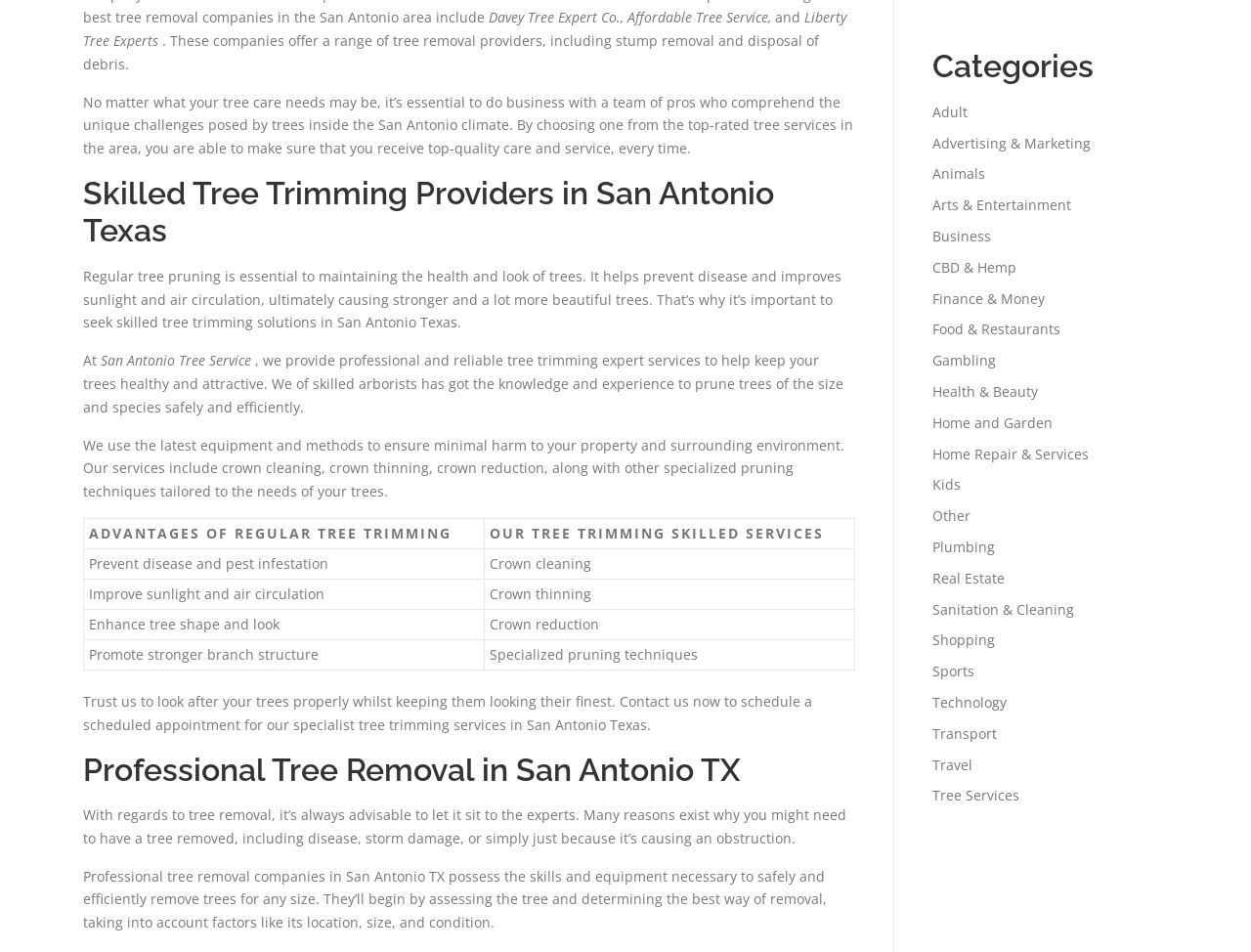Could you determine the bounding box coordinates of the clickable element to complete the instruction: "Click on 'Tree Services'"? Provide the coordinates as four float numbers between 0 and 1, i.e., [left, top, right, bottom].

[0.745, 0.826, 0.815, 0.845]